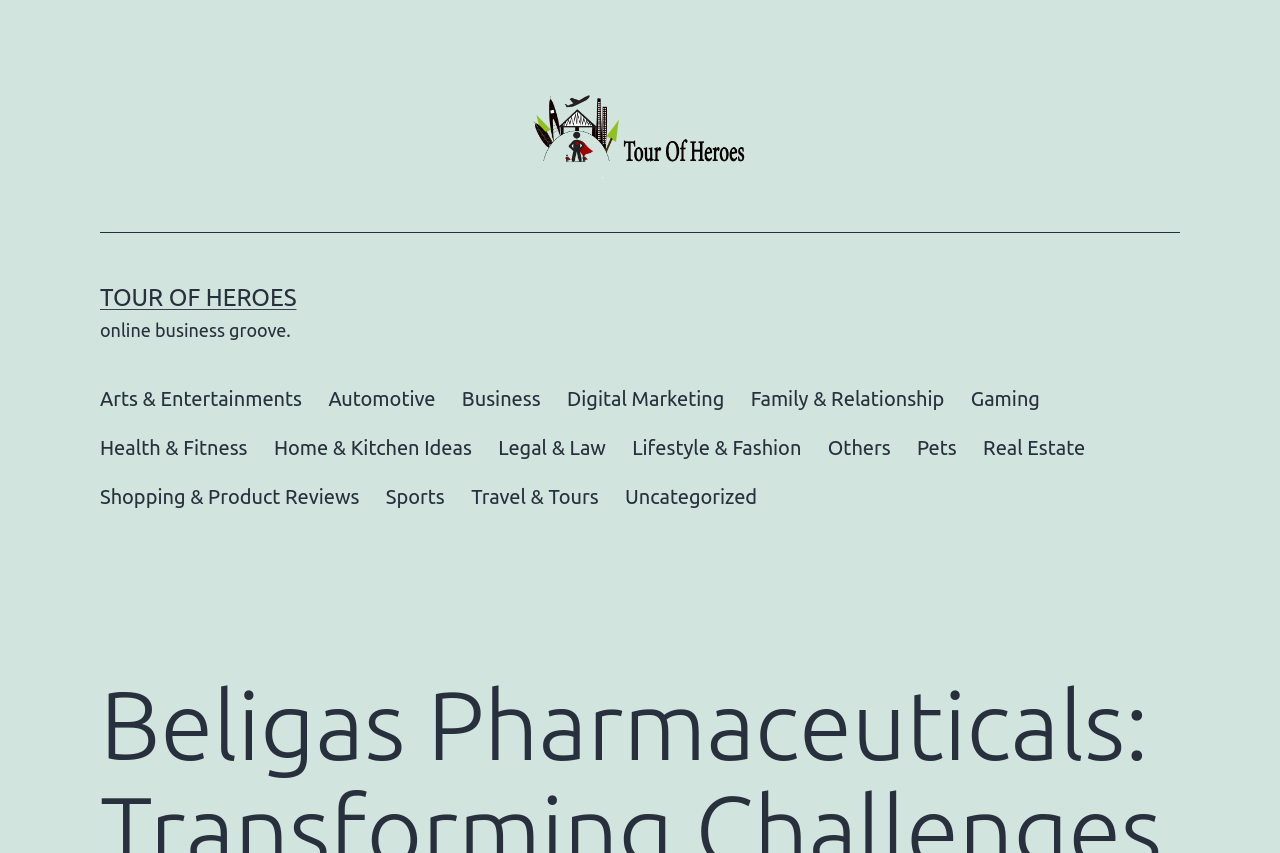Refer to the image and provide an in-depth answer to the question:
What is the text below the 'TOUR OF HEROES' link?

Below the 'TOUR OF HEROES' link, there is a static text that reads 'online business groove'.